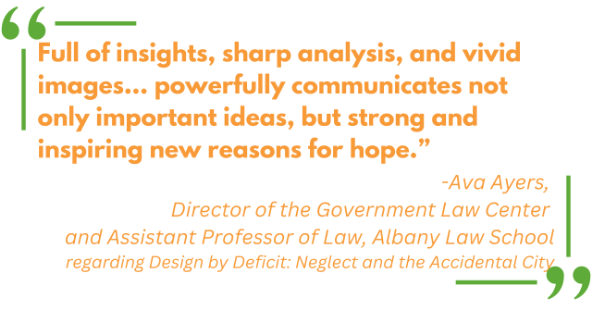What is the tone of the book's message?
We need a detailed and exhaustive answer to the question. Please elaborate.

The visually appealing presentation of the quote highlights the book's positive outlook and persuasive message concerning urban challenges and sustainable living, indicating that the tone of the book's message is positive and inspiring.